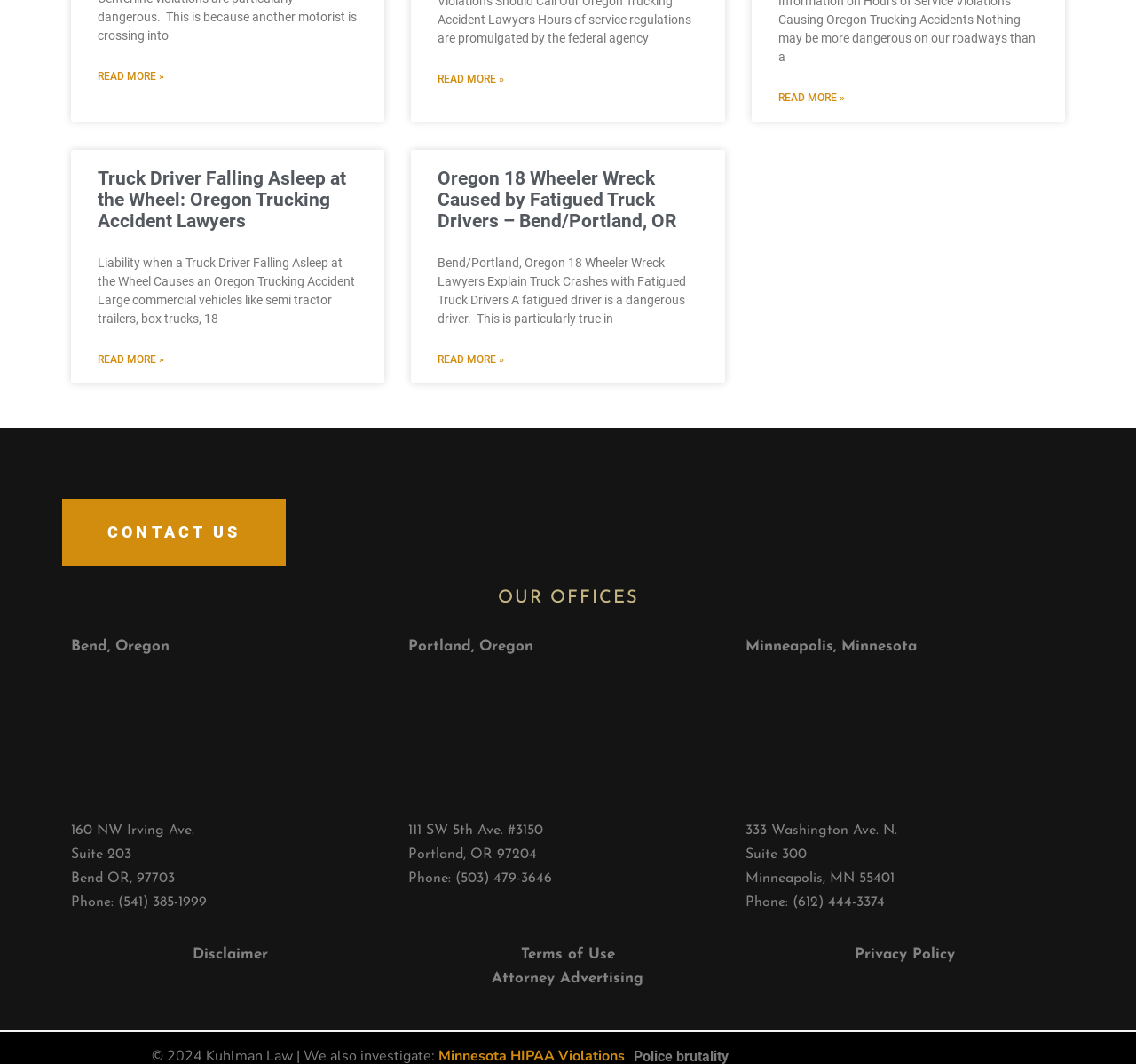Given the element description Bend, Oregon, specify the bounding box coordinates of the corresponding UI element in the format (top-left x, top-left y, bottom-right x, bottom-right y). All values must be between 0 and 1.

[0.062, 0.601, 0.149, 0.615]